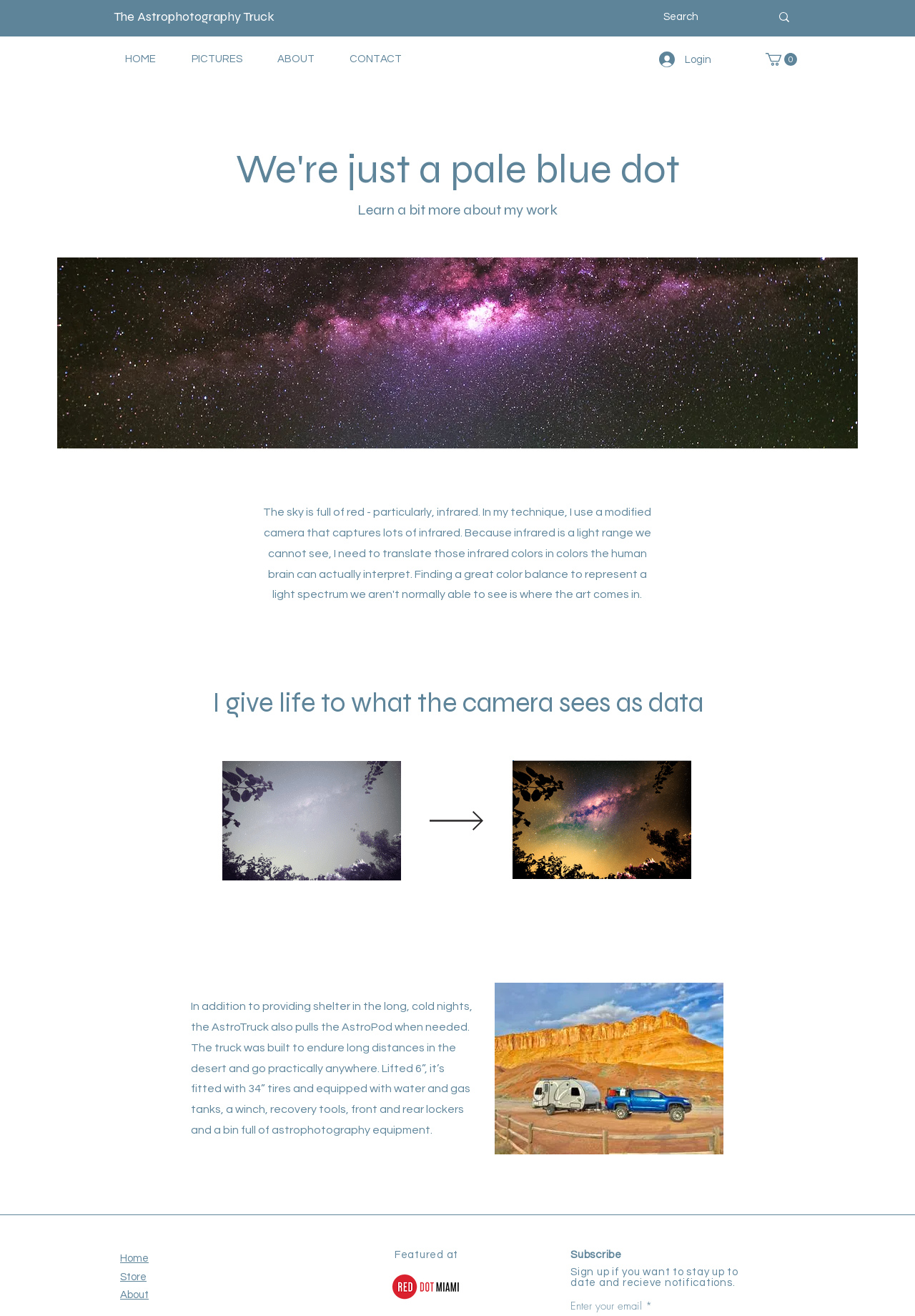What is the purpose of the AstroPod?
Based on the image, answer the question with a single word or brief phrase.

Providing shelter